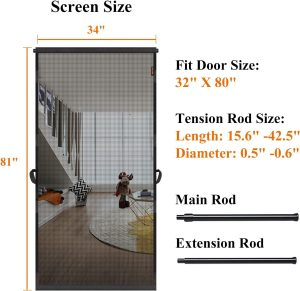What is the maximum diameter of the tension rod?
Give a single word or phrase as your answer by examining the image.

0.6"